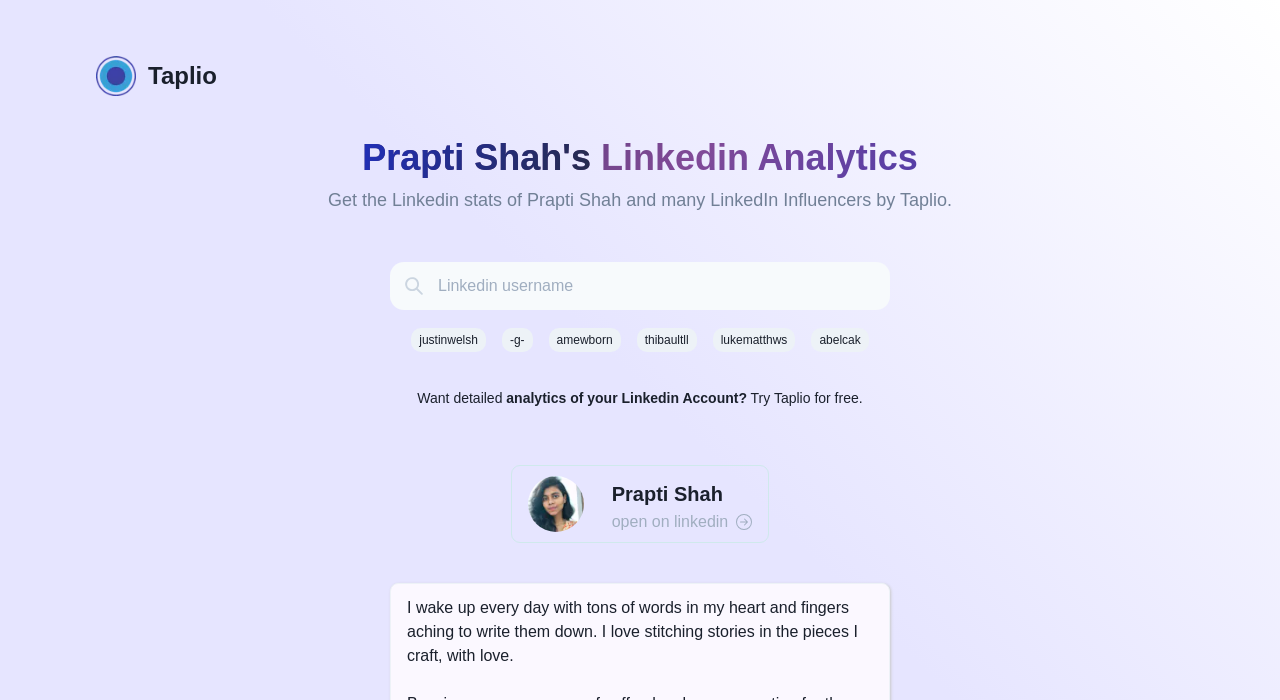Detail the webpage's structure and highlights in your description.

The webpage is about Prapti Shah's LinkedIn profile analytics, providing information on followers' count, likes, posts, and engagement. At the top left, there is a logo of Taplio, accompanied by the heading "Taplio". Below this, there is a heading "Prapti Shah's Linkedin Analytics". 

To the right of the heading, there is a sentence "Get the Linkedin stats of and many LinkedIn Influencers by Taplio." with a link to "LinkedIn Influencers". 

Below this, there is a small image, followed by a textbox to input a LinkedIn username. To the right of the textbox, there are five buttons with usernames "justinwelsh", "-g-", "amewborn", "thibaultll", and "lukematthws". 

Further down, there is a link "Want detailed analytics of your Linkedin Account? Try Taplio for free." 

On the right side of the page, there is a profile picture of Prapti Shah, accompanied by a heading "Prapti Shah" and a link "open on linkedin" with a small image.